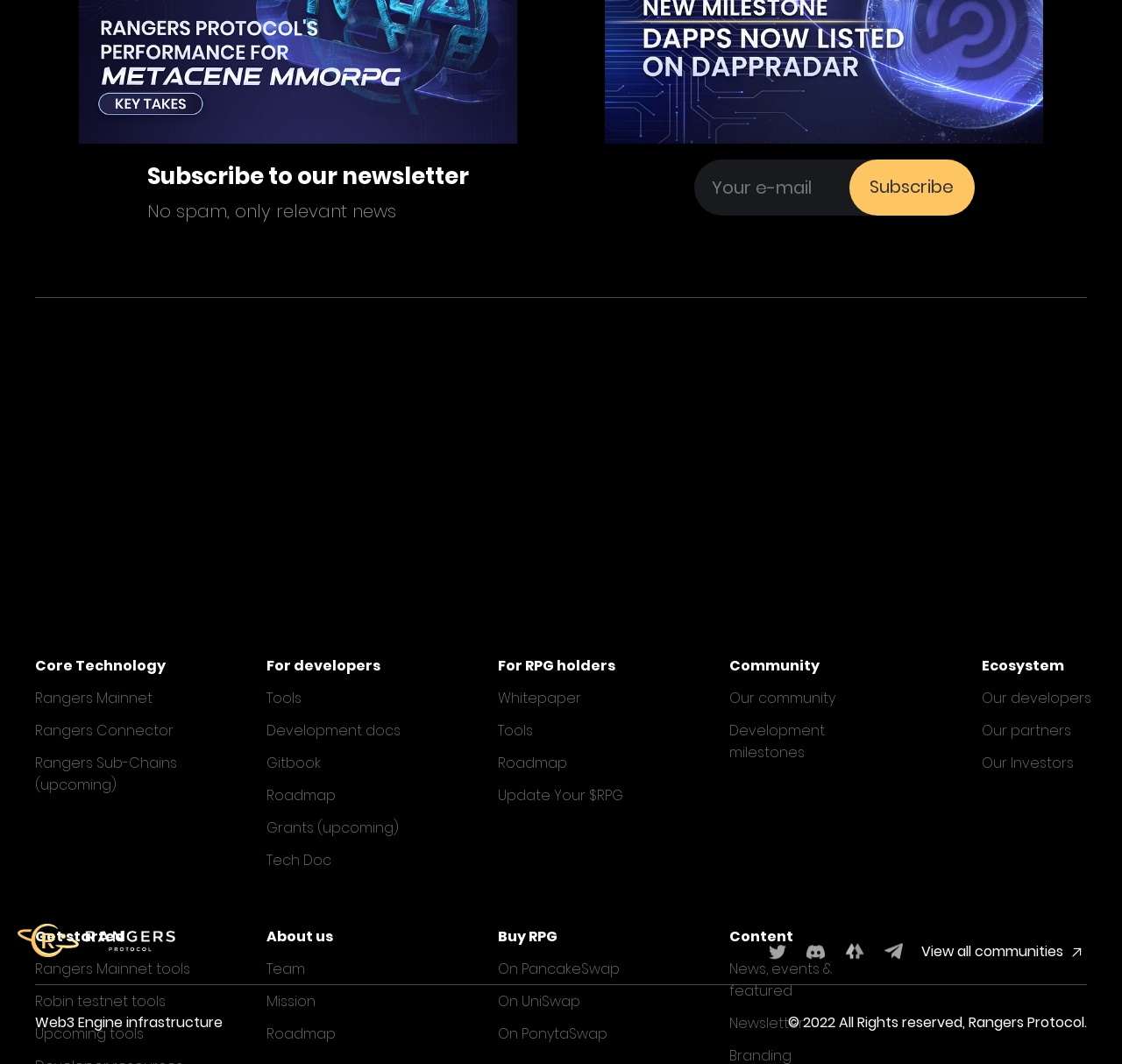Please indicate the bounding box coordinates of the element's region to be clicked to achieve the instruction: "Read the Whitepaper". Provide the coordinates as four float numbers between 0 and 1, i.e., [left, top, right, bottom].

[0.444, 0.646, 0.518, 0.665]